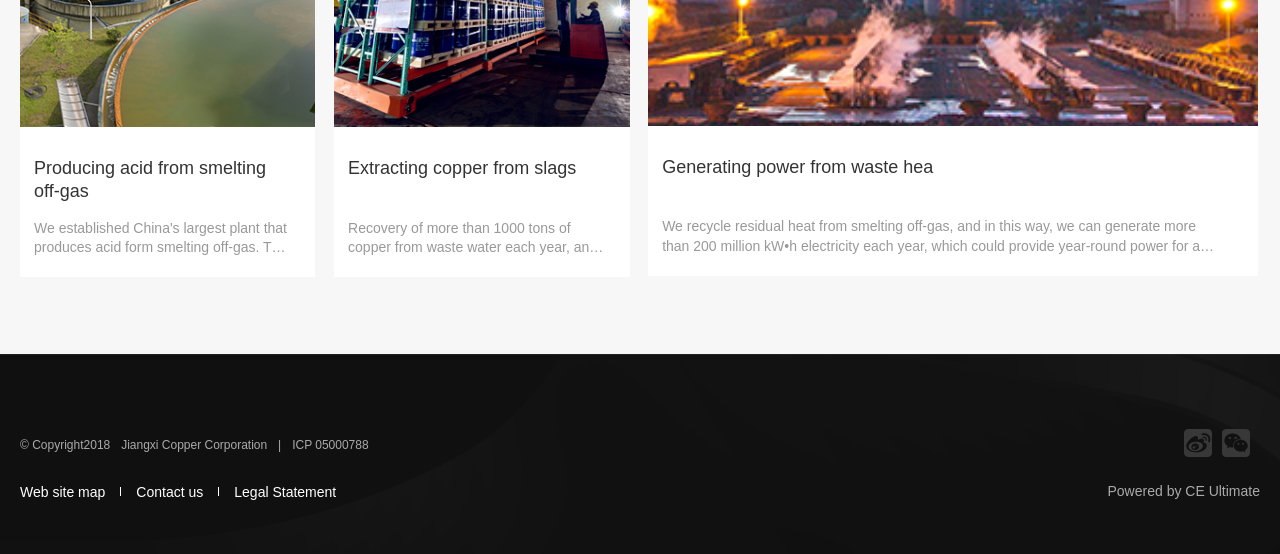Find and specify the bounding box coordinates that correspond to the clickable region for the instruction: "Contact us".

[0.107, 0.875, 0.159, 0.901]